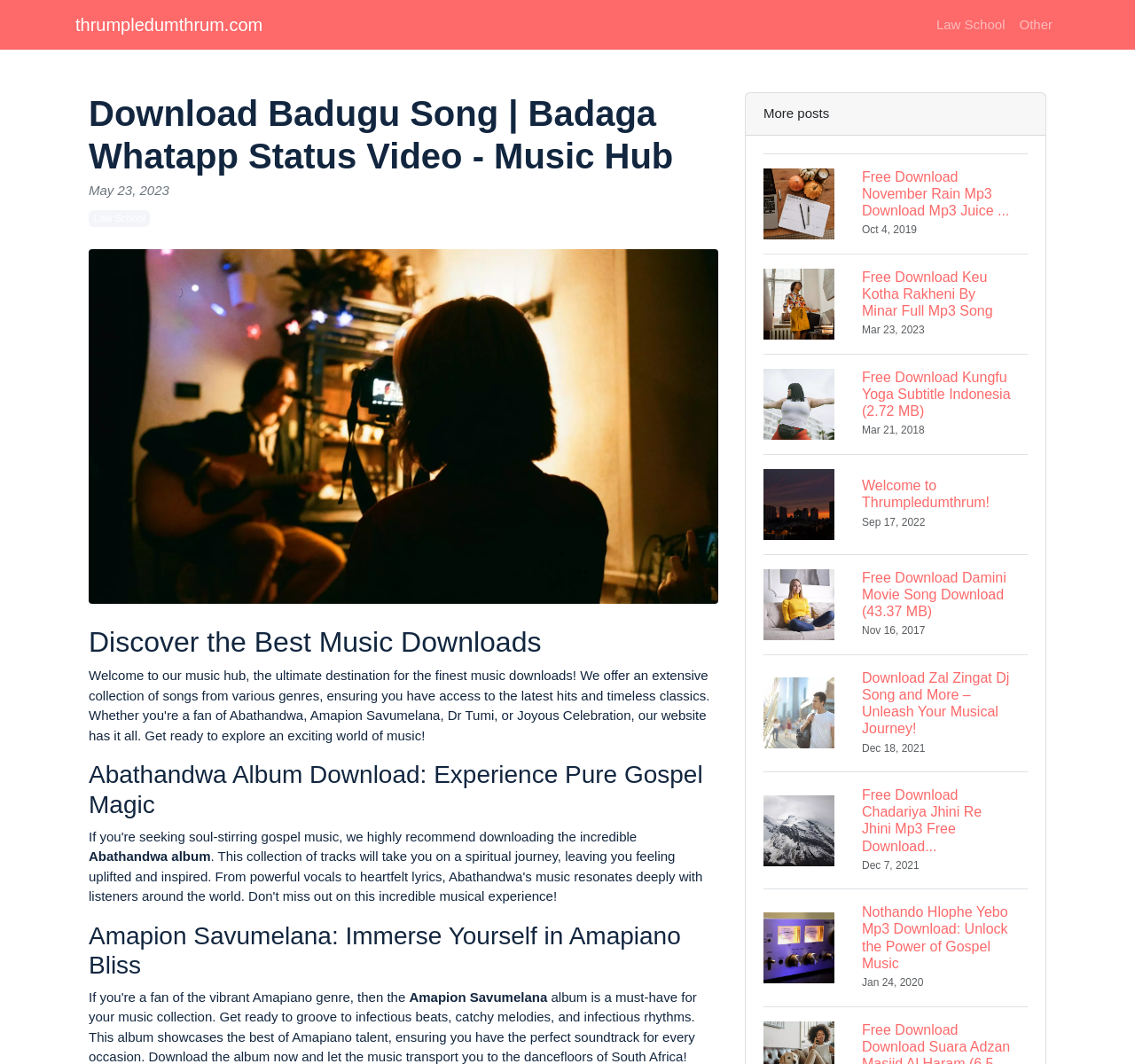Present a detailed account of what is displayed on the webpage.

This webpage appears to be a music download website. At the top, there are three links: "thrumpledumthrum.com", "Law School", and "Other". Below these links, there is a header section with a title "Download Badugu Song | Badaga Whatapp Status Video - Music Hub" and a date "May 23, 2023". 

To the right of the header section, there is an image. Below the image, there is a heading "Discover the Best Music Downloads". The webpage then features a list of music albums and songs, including "Abathandwa Album Download: Experience Pure Gospel Magic", "Amapion Savumelana: Immerse Yourself in Amapiano Bliss", and several other song titles. Each song title is accompanied by an image and a brief description.

The songs are listed in a vertical column, with the most recent ones at the top. There are a total of 9 songs listed, with titles such as "Free Download November Rain Mp3 Download Mp3 Juice...", "Free Download Keu Kotha Rakheni By Minar Full Mp3 Song", and "Nothando Hlophe Yebo Mp3 Download: Unlock the Power of Gospel Music".